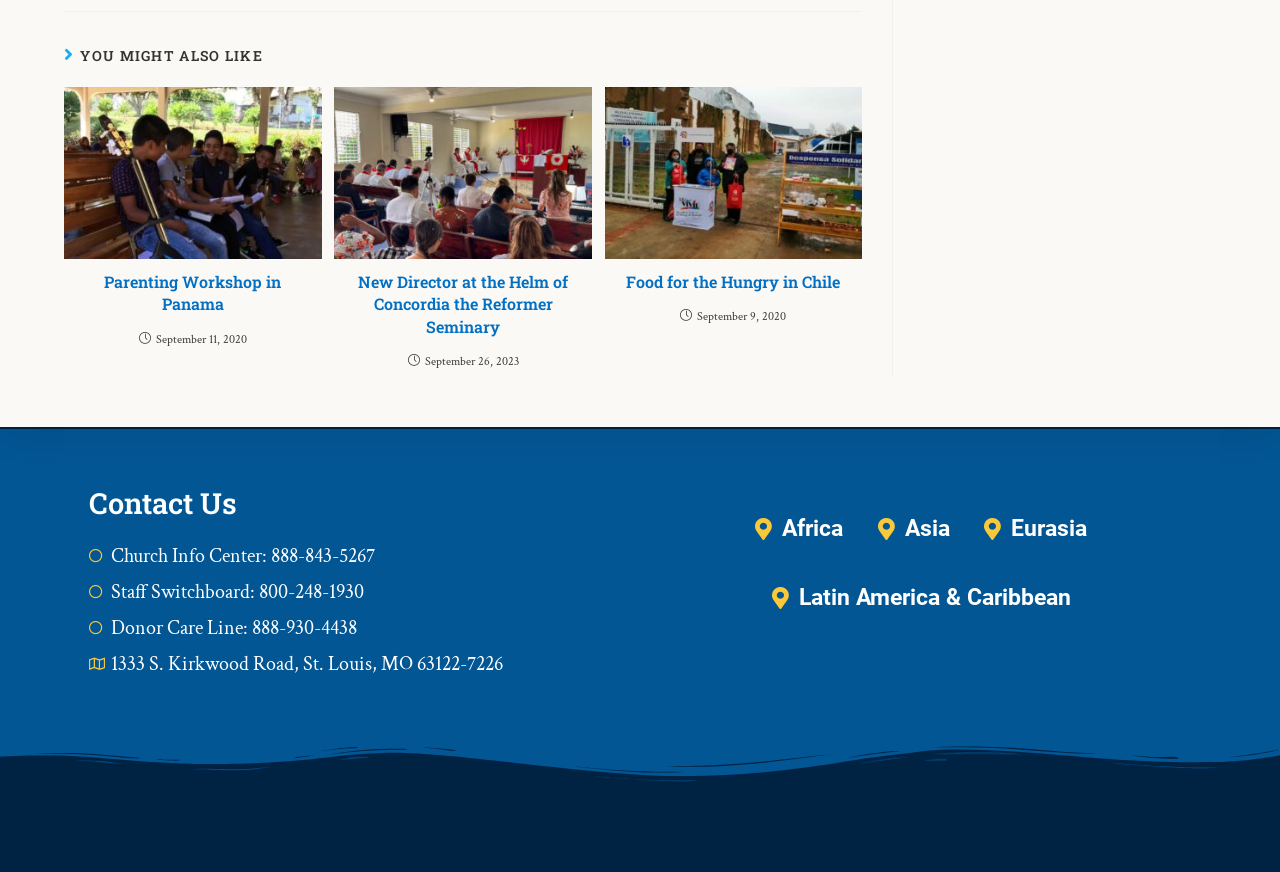Identify the bounding box coordinates of the region I need to click to complete this instruction: "View 'New Director at the Helm of Concordia the Reformer Seminary'".

[0.261, 0.1, 0.463, 0.297]